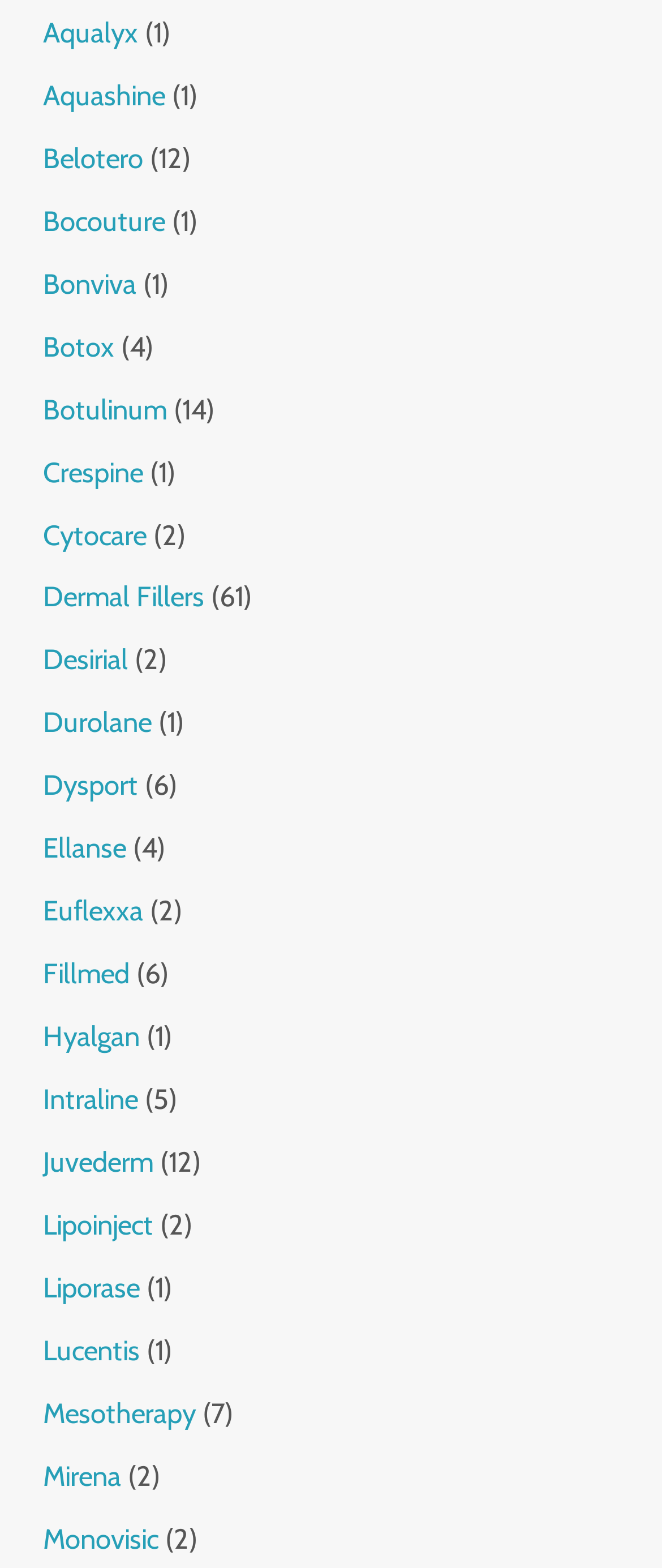Determine the bounding box coordinates of the target area to click to execute the following instruction: "Check out Monovisic."

[0.065, 0.97, 0.239, 0.992]